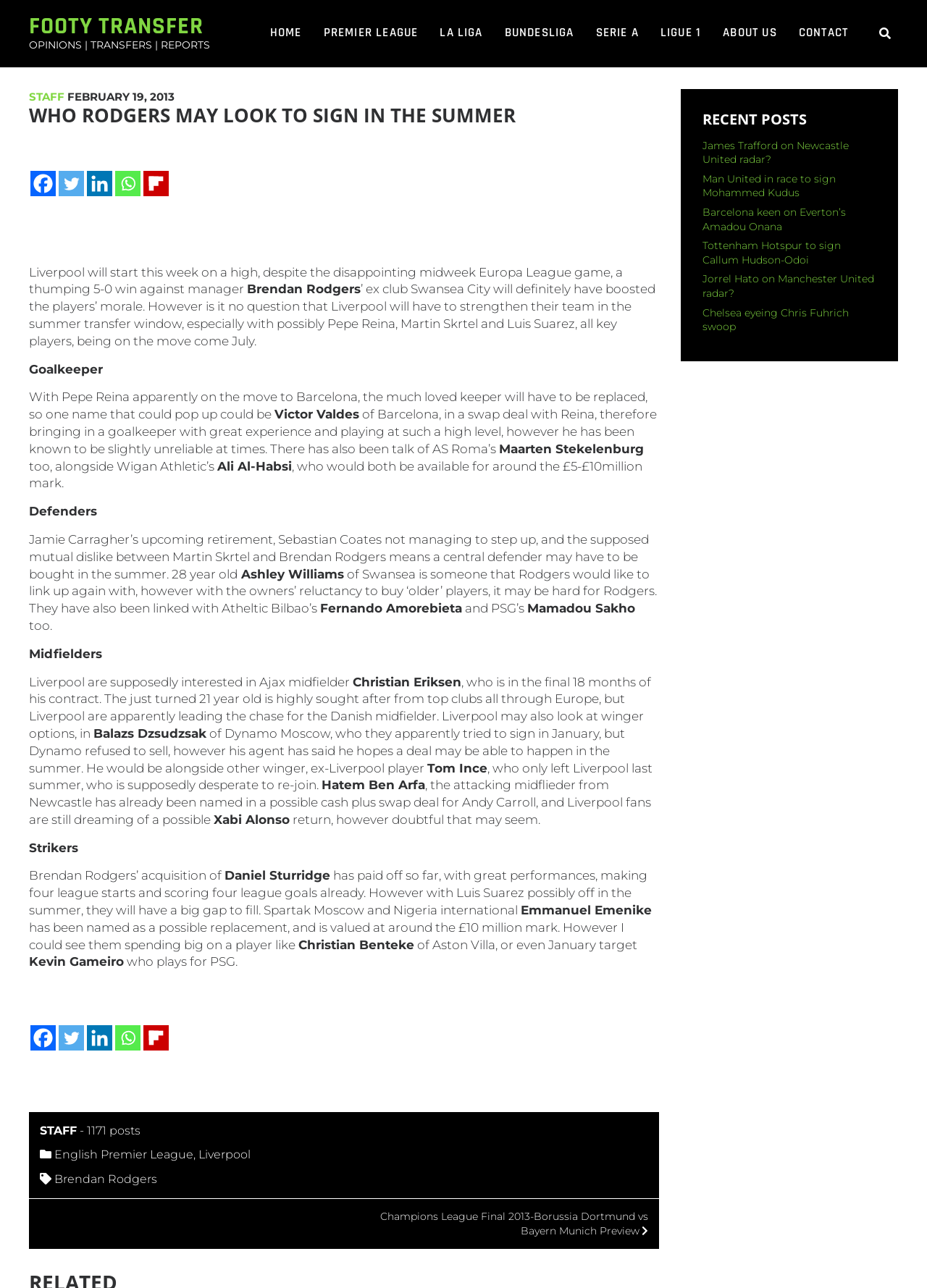Point out the bounding box coordinates of the section to click in order to follow this instruction: "Click on the PREMIER LEAGUE link".

[0.337, 0.014, 0.463, 0.038]